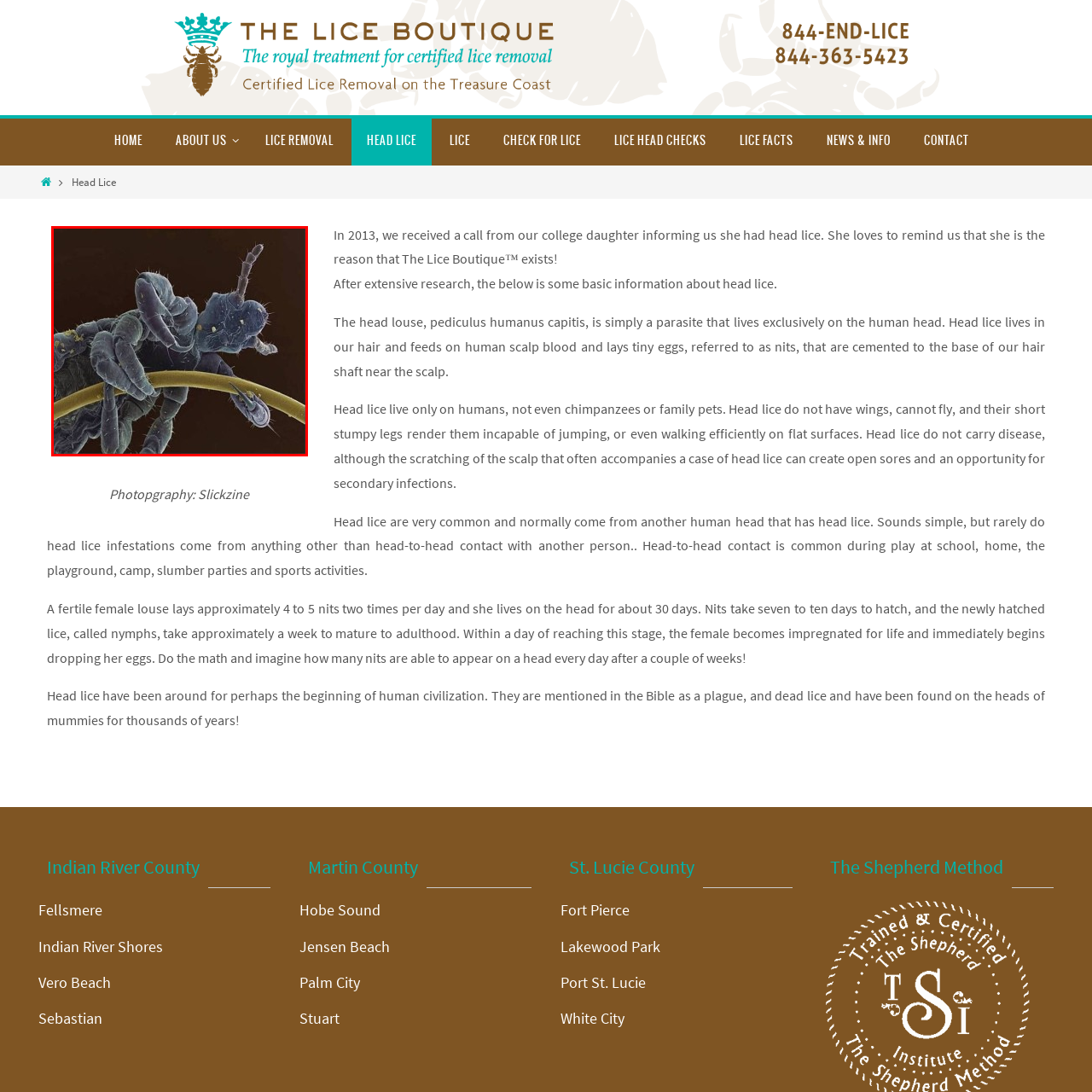Examine the image inside the red bounding box and deliver a thorough answer to the question that follows, drawing information from the image: What is the purpose of understanding the anatomy of head lice?

The caption emphasizes the importance of understanding the anatomy of head lice, including their adaptations for clinging to hair strands and their feeding habits, in order to develop effective treatment and prevention strategies against head lice infestations.